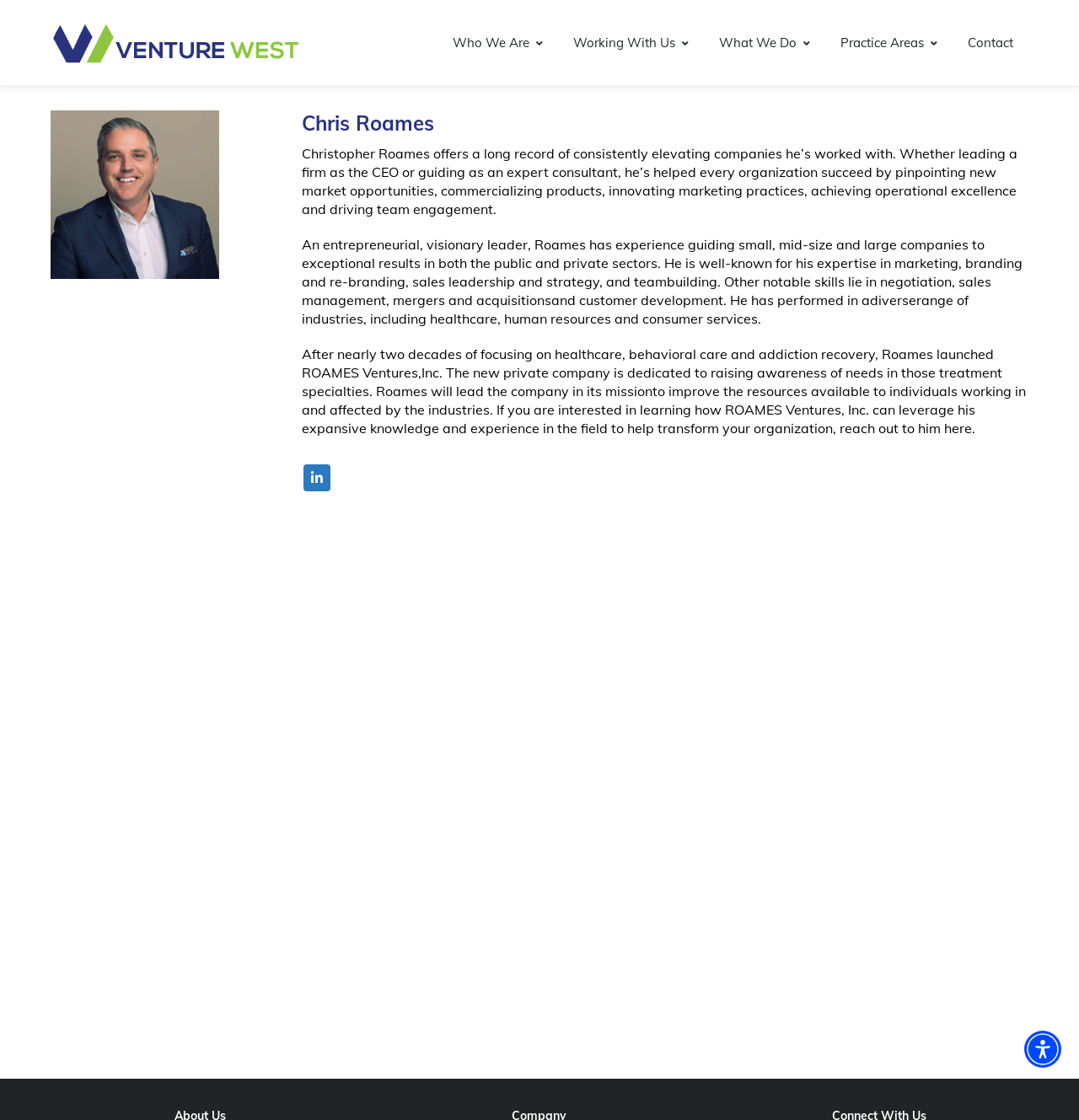Respond with a single word or phrase to the following question: What is the purpose of ROAMES Ventures, Inc.?

To improve resources in healthcare and addiction recovery